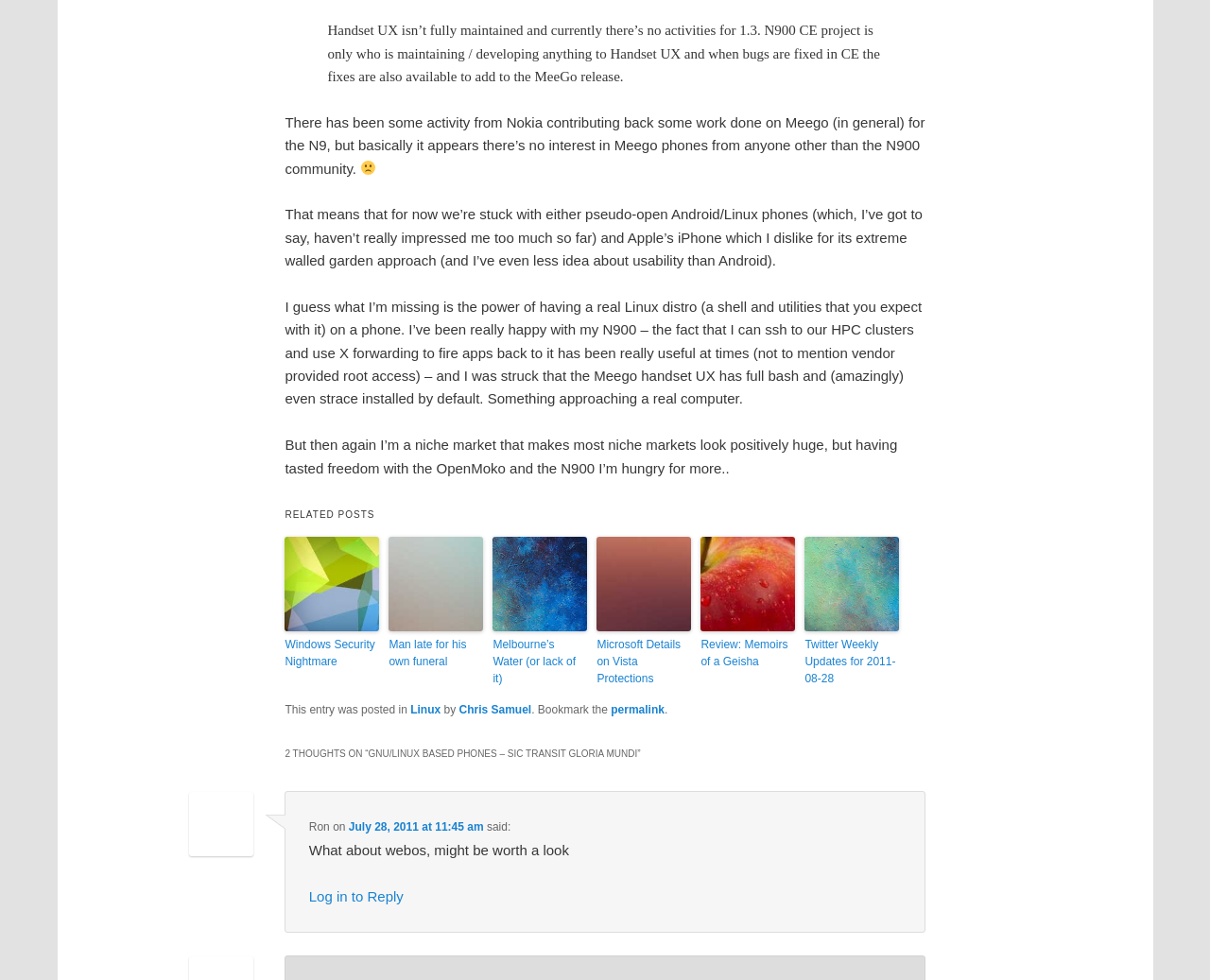Based on the element description parent_node: Windows Security Nightmare, identify the bounding box coordinates for the UI element. The coordinates should be in the format (top-left x, top-left y, bottom-right x, bottom-right y) and within the 0 to 1 range.

[0.235, 0.548, 0.314, 0.644]